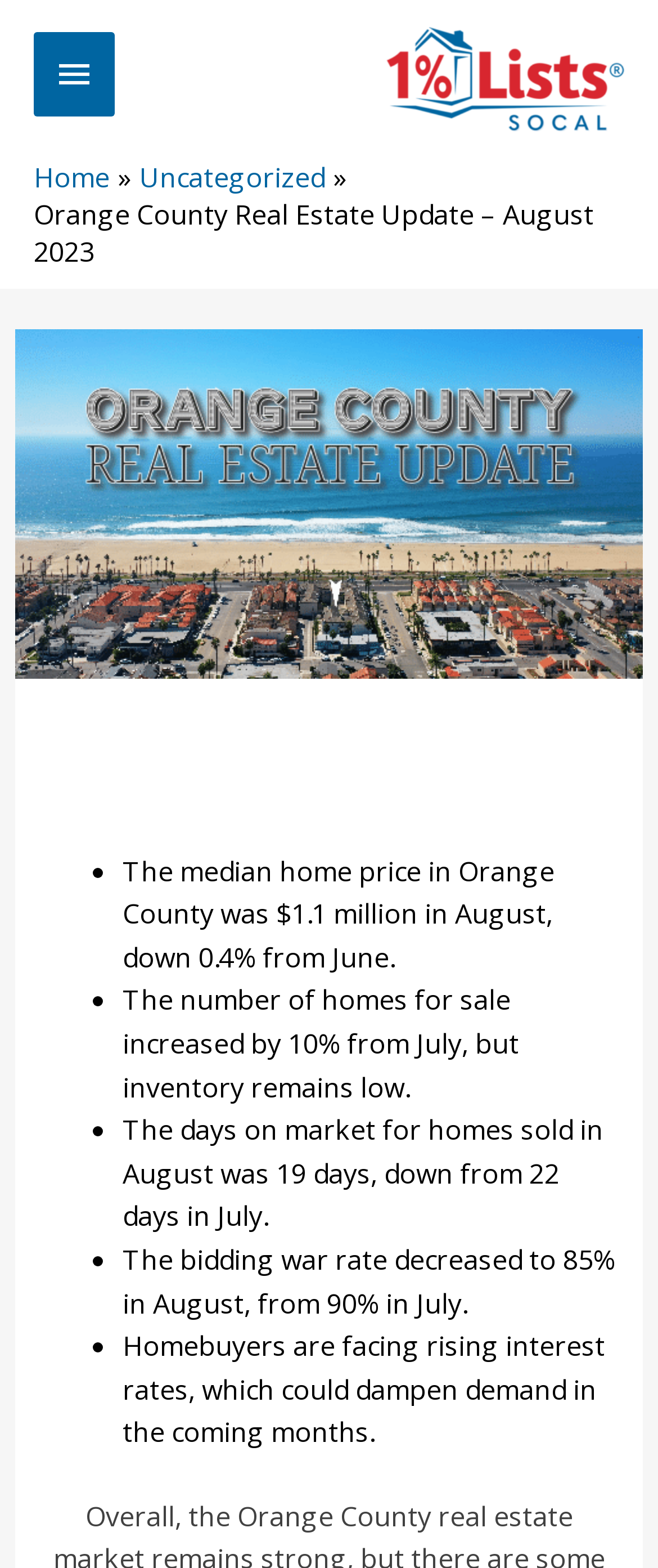Extract the bounding box coordinates for the UI element described as: "Home".

[0.051, 0.101, 0.167, 0.124]